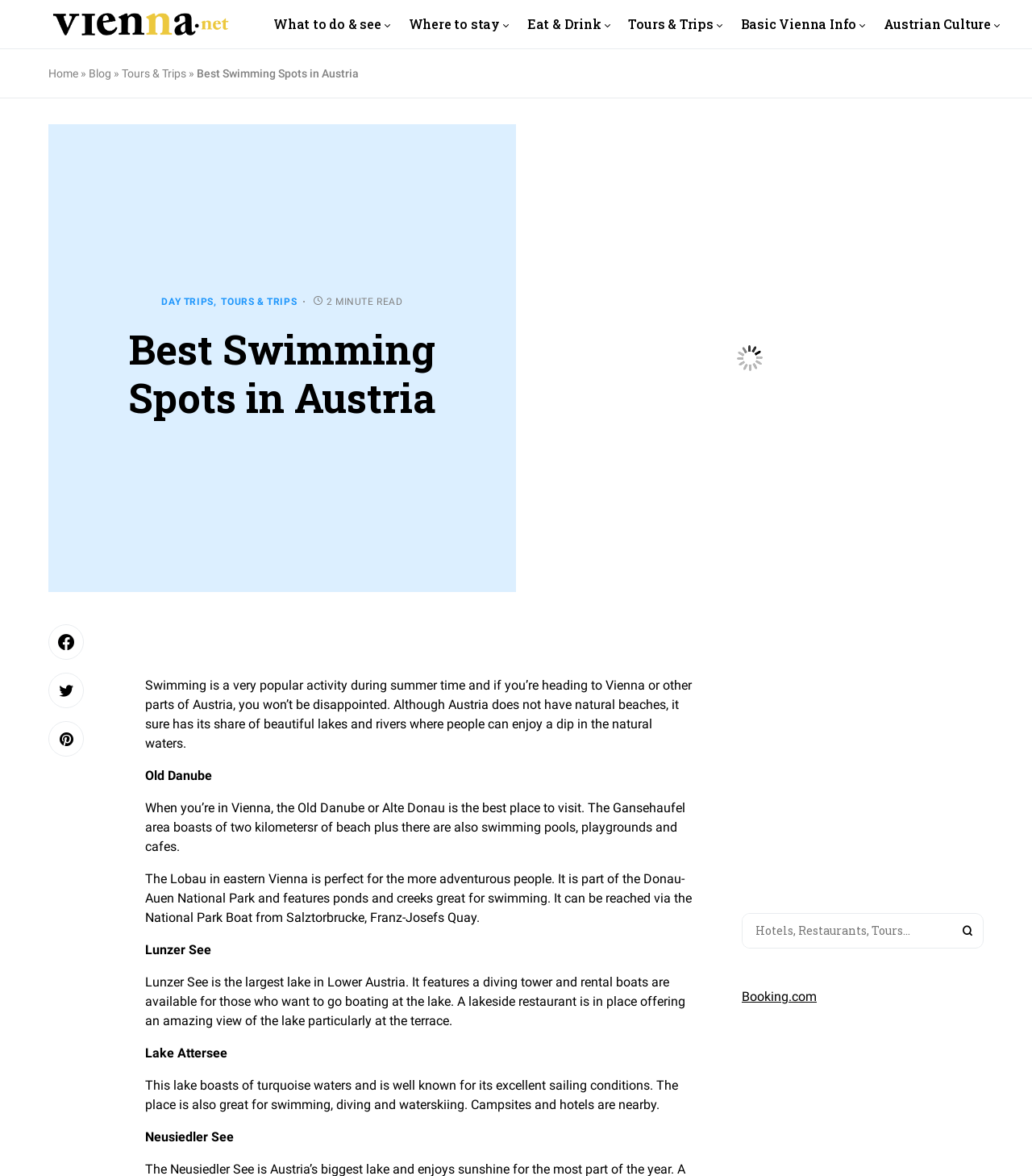Please find the bounding box coordinates of the clickable region needed to complete the following instruction: "Click on 'DAY TRIPS'". The bounding box coordinates must consist of four float numbers between 0 and 1, i.e., [left, top, right, bottom].

[0.157, 0.252, 0.207, 0.261]